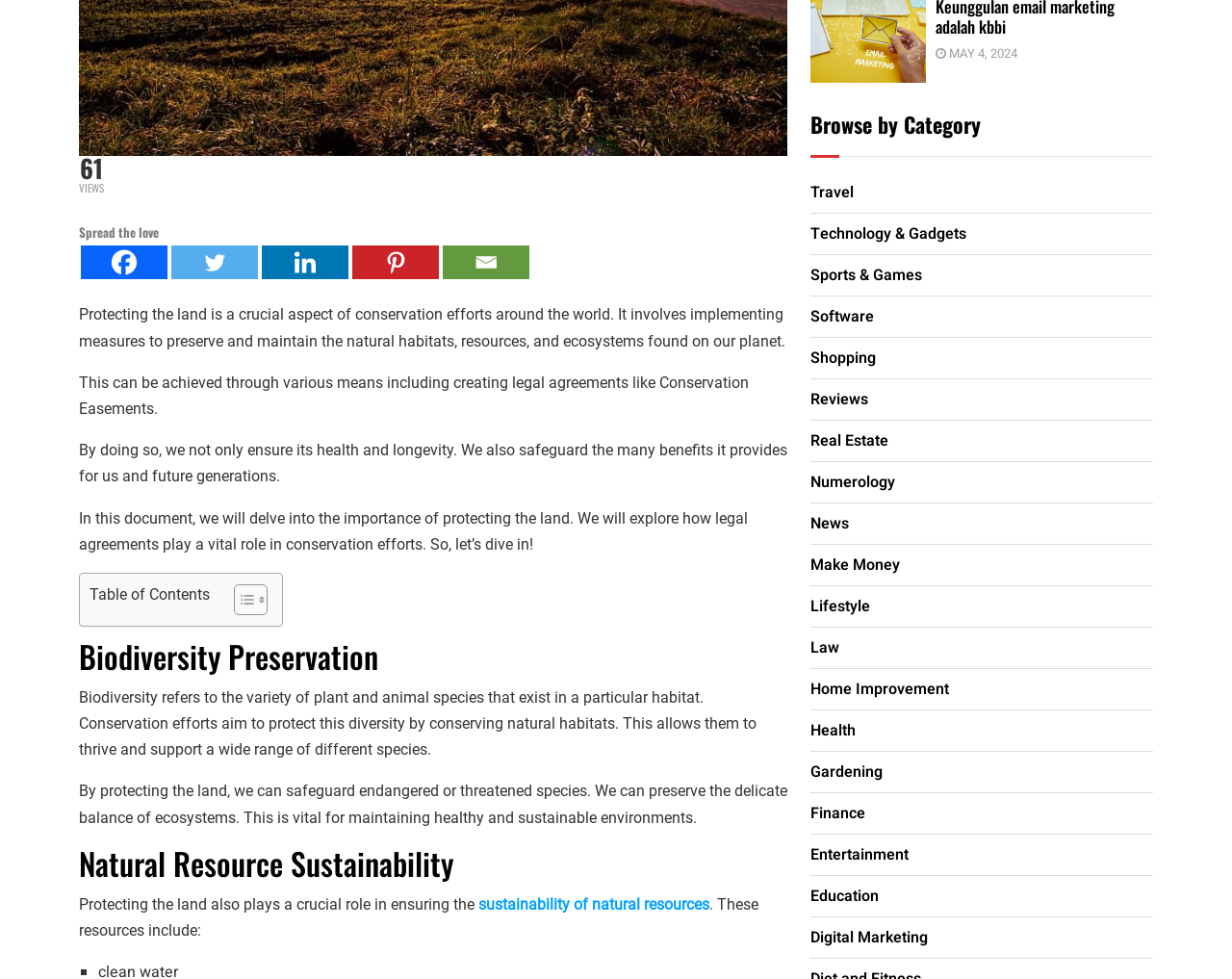Find the bounding box coordinates for the HTML element described in this sentence: "Contact Us". Provide the coordinates as four float numbers between 0 and 1, in the format [left, top, right, bottom].

None